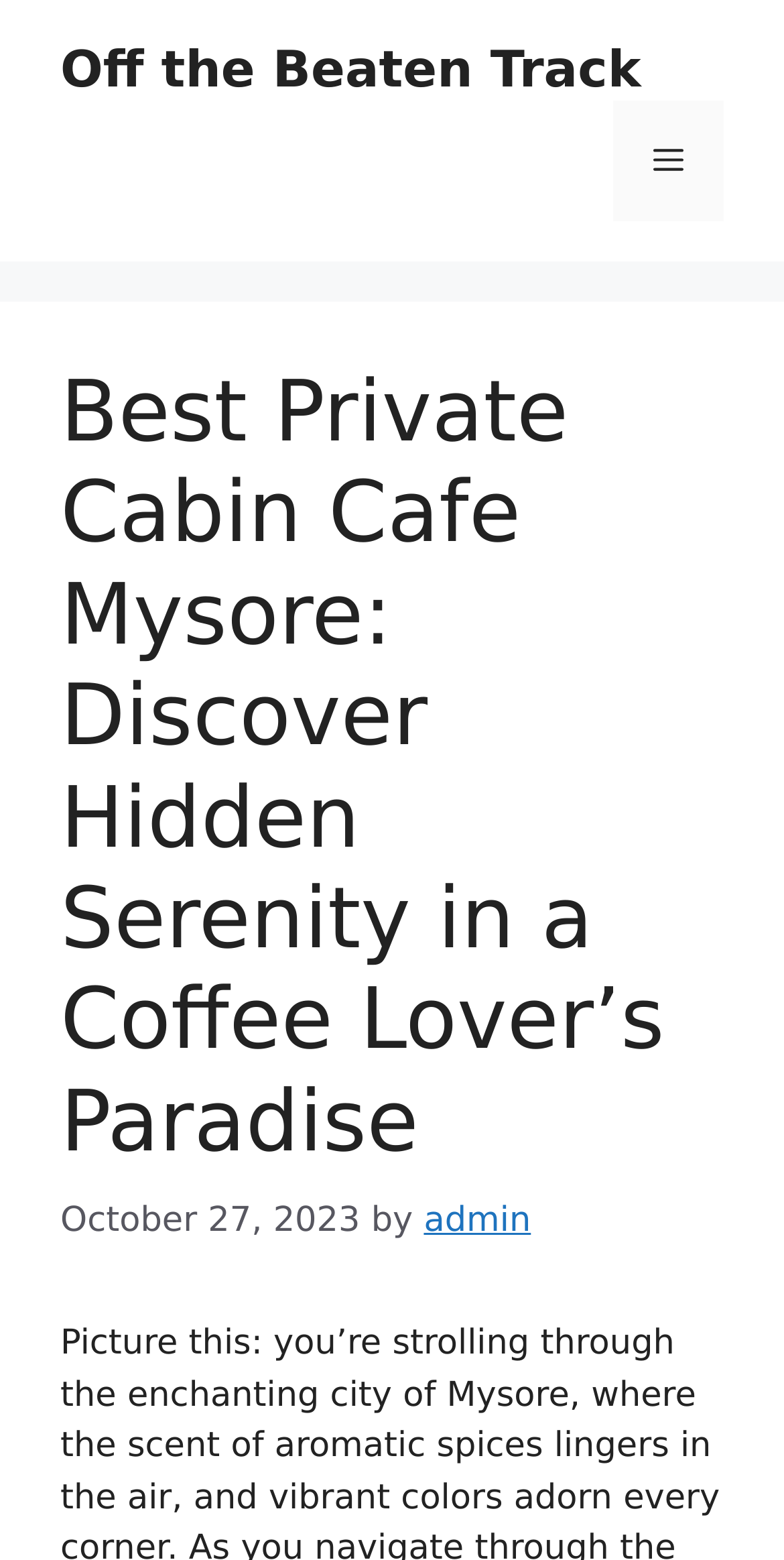From the image, can you give a detailed response to the question below:
What is the date mentioned on the webpage?

The webpage has a time element with a static text 'October 27, 2023', indicating that this is the date mentioned on the webpage.